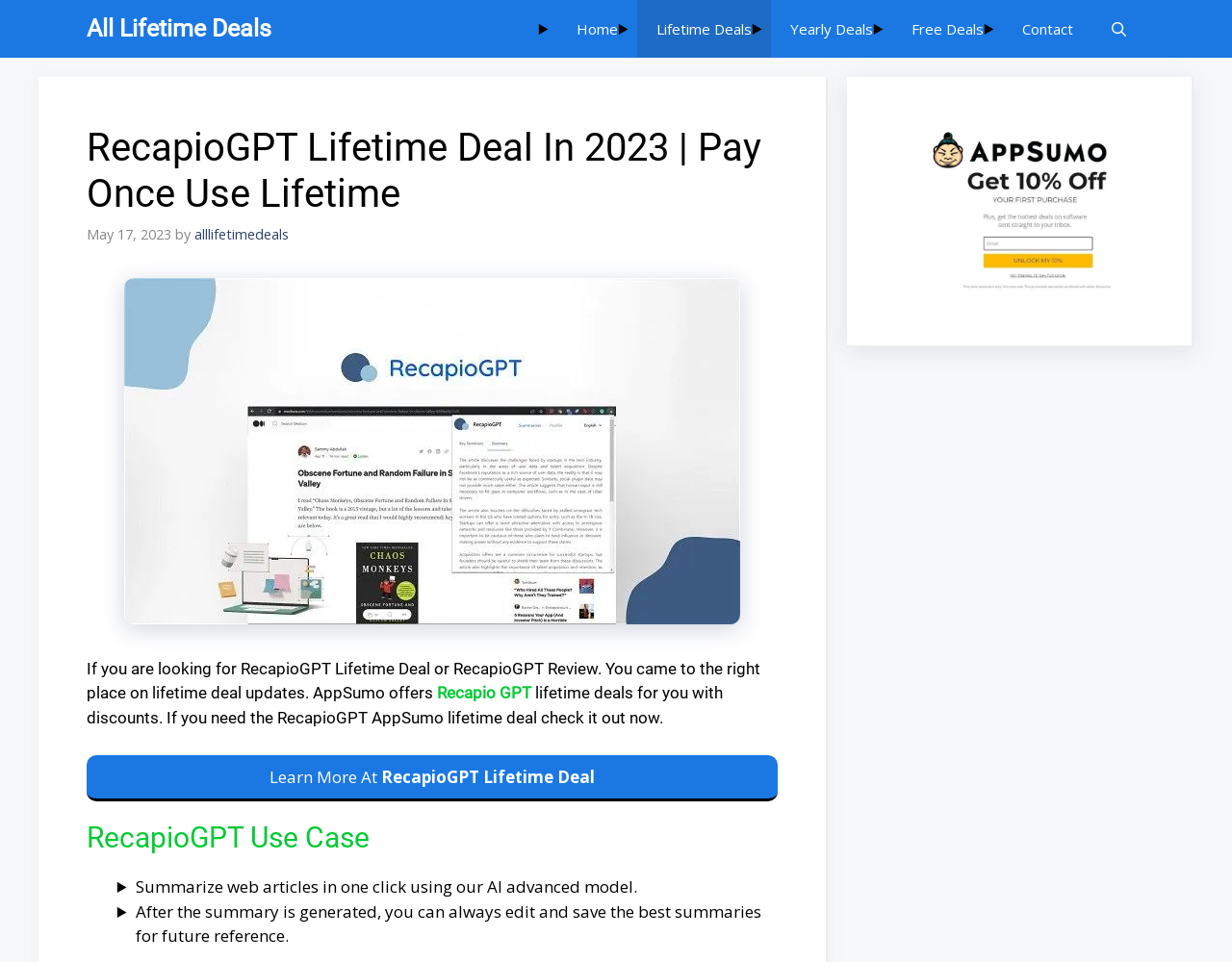Find the bounding box coordinates of the element you need to click on to perform this action: 'Check out Recapio GPT'. The coordinates should be represented by four float values between 0 and 1, in the format [left, top, right, bottom].

[0.355, 0.71, 0.431, 0.73]